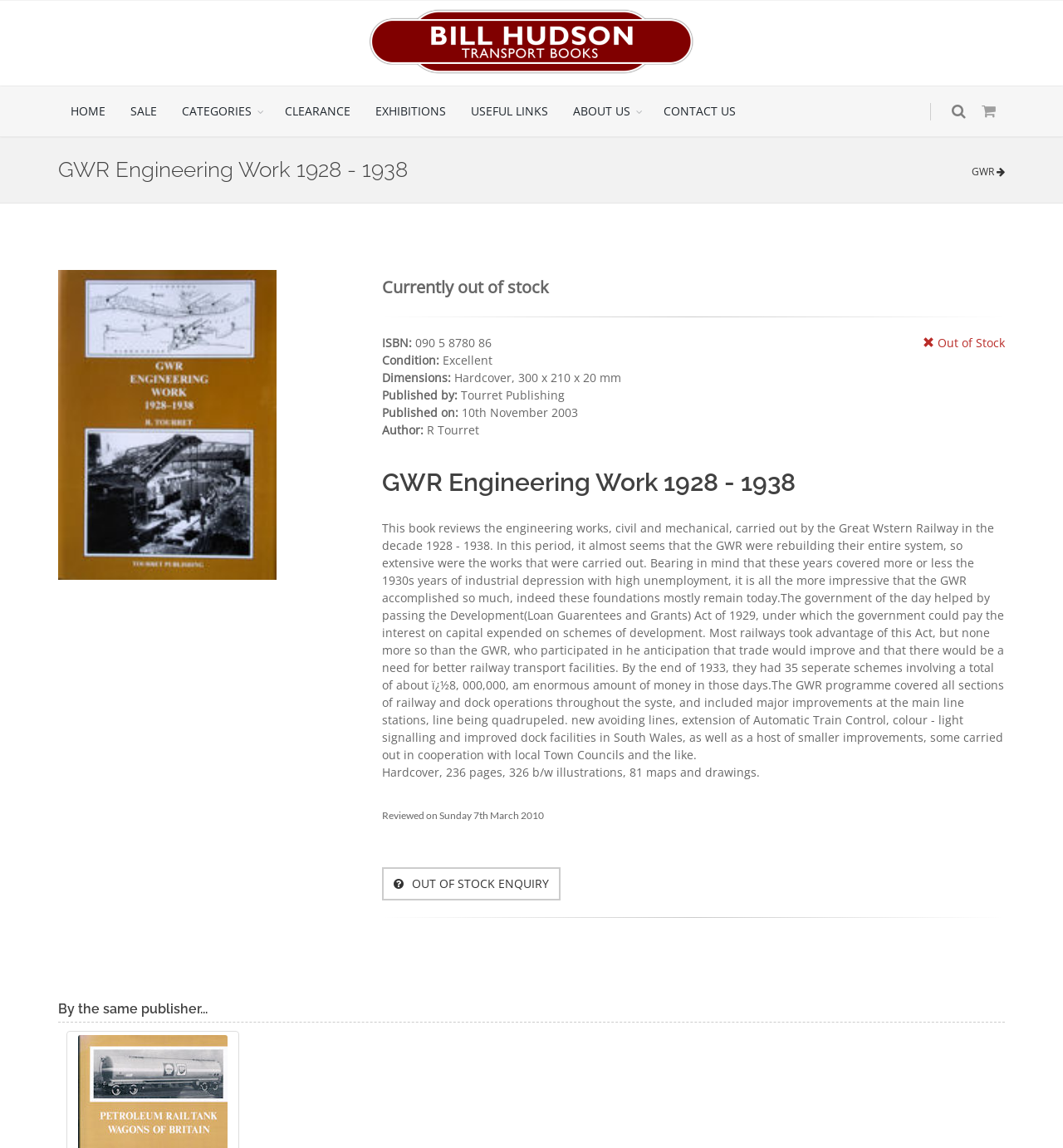Can you pinpoint the bounding box coordinates for the clickable element required for this instruction: "Click the HOME link"? The coordinates should be four float numbers between 0 and 1, i.e., [left, top, right, bottom].

[0.055, 0.075, 0.111, 0.119]